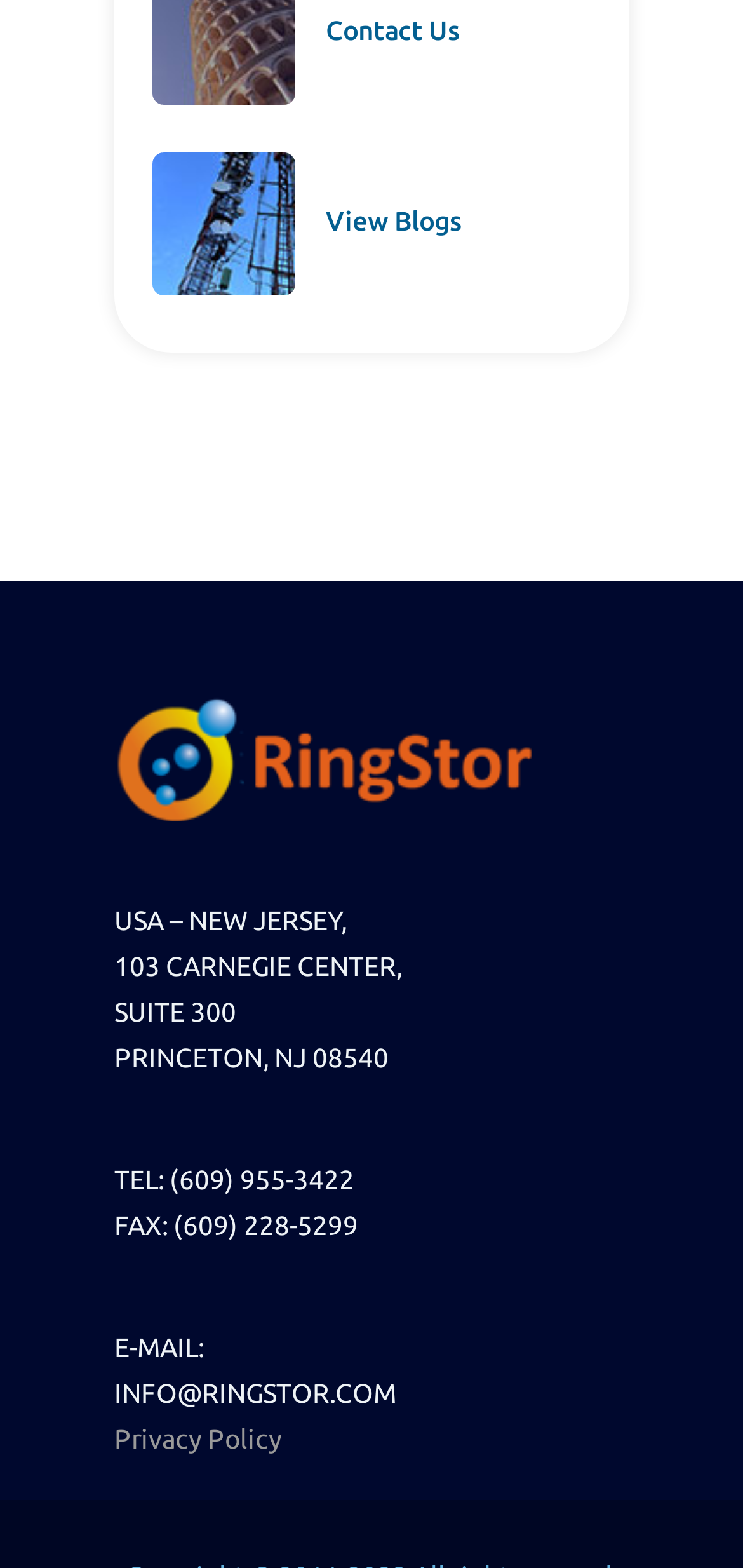Find the bounding box coordinates for the area that should be clicked to accomplish the instruction: "Check Privacy Policy".

[0.154, 0.908, 0.379, 0.927]